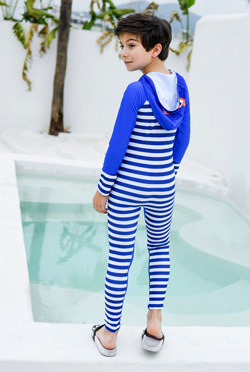Explain the details of the image comprehensively.

A child showcases a vibrant blue Lycra stingersuit, featuring bold white stripes and a hood, standing beside a serene pool. The design is tailored for comfort and protection while swimming, effectively shielding against sun exposure and jellyfish stings. Ideal for fun-filled beach or pool days, this stylish stingersuit emphasizes both safety and enjoyment, making it perfect for active kids who spend time in and out of the water. The child's relaxed posture and playful setting highlight the practicality and appeal of modern youth swimwear.